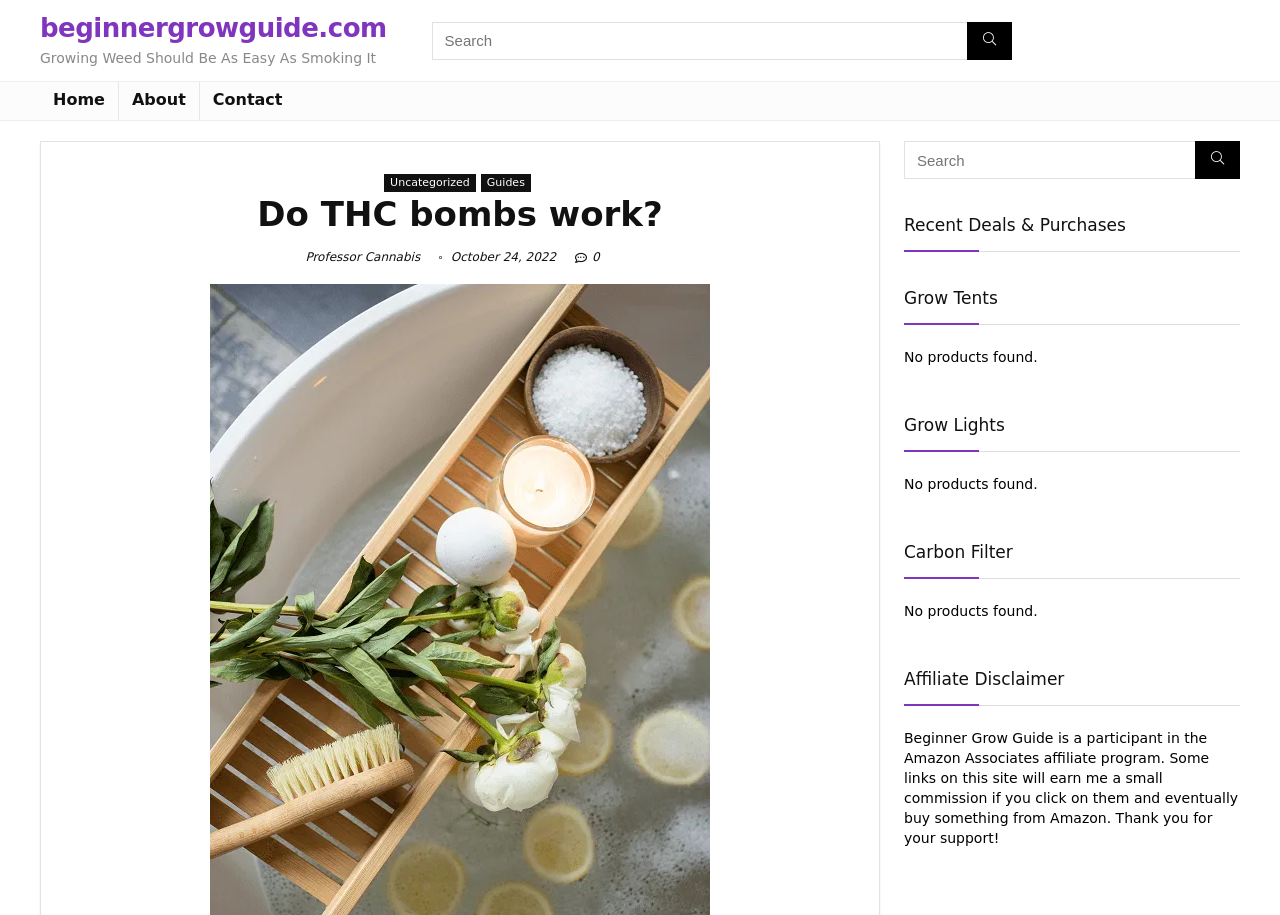Find and indicate the bounding box coordinates of the region you should select to follow the given instruction: "Read about Professor Cannabis".

[0.239, 0.273, 0.328, 0.289]